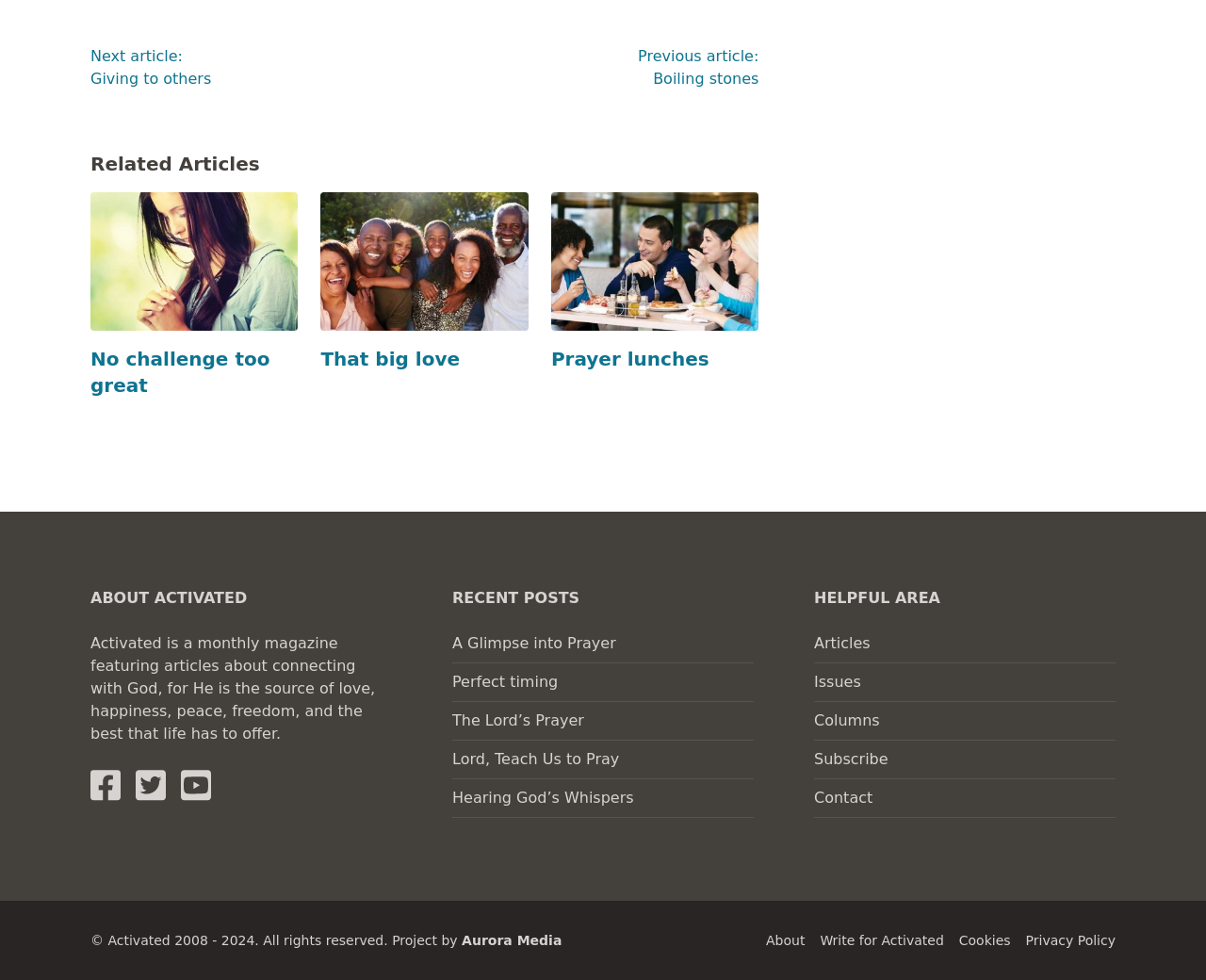Determine the bounding box coordinates for the area you should click to complete the following instruction: "Go to next article".

[0.075, 0.048, 0.175, 0.089]